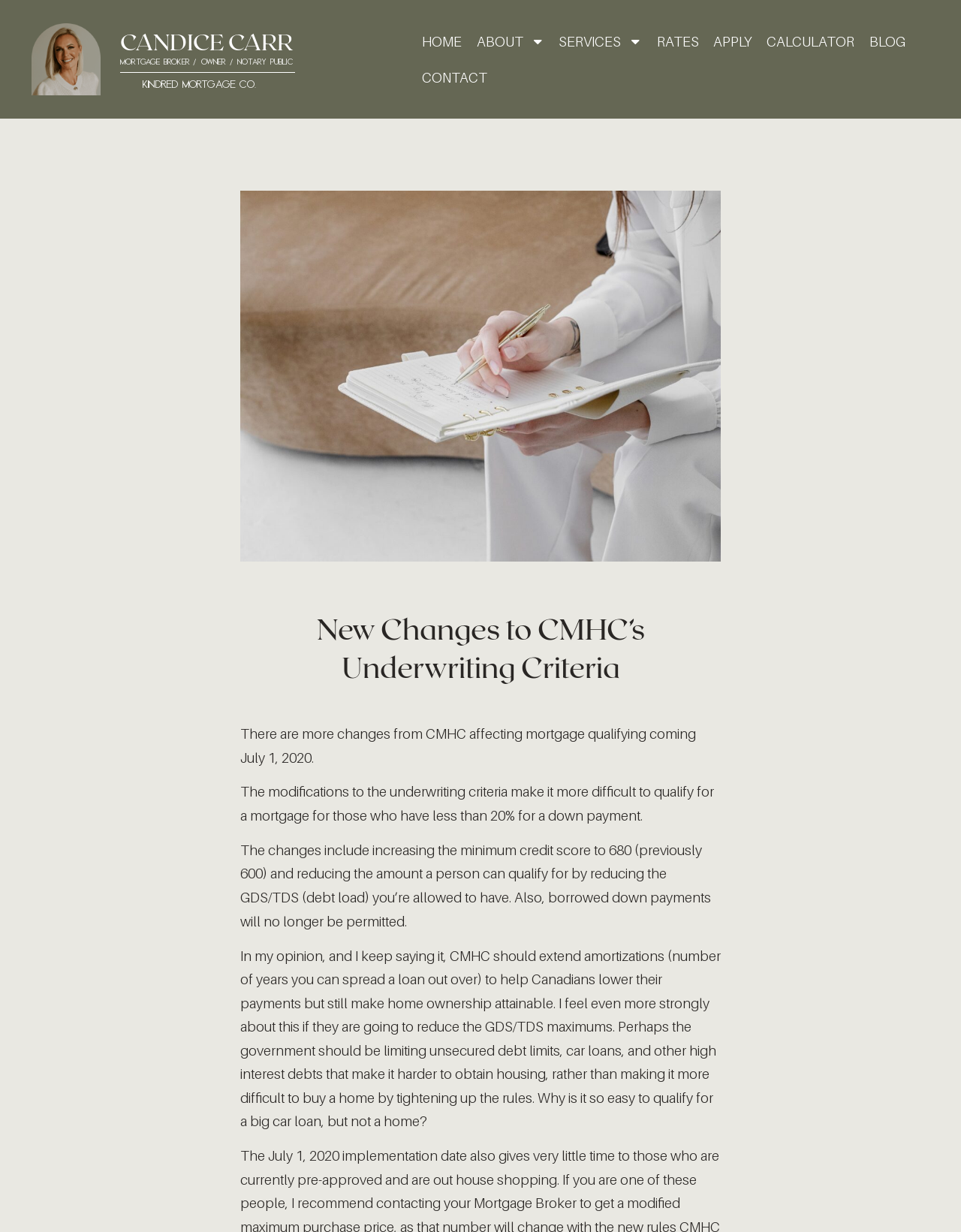What is the author's opinion on CMHC's underwriting criteria changes?
Please use the image to provide a one-word or short phrase answer.

They should extend amortizations